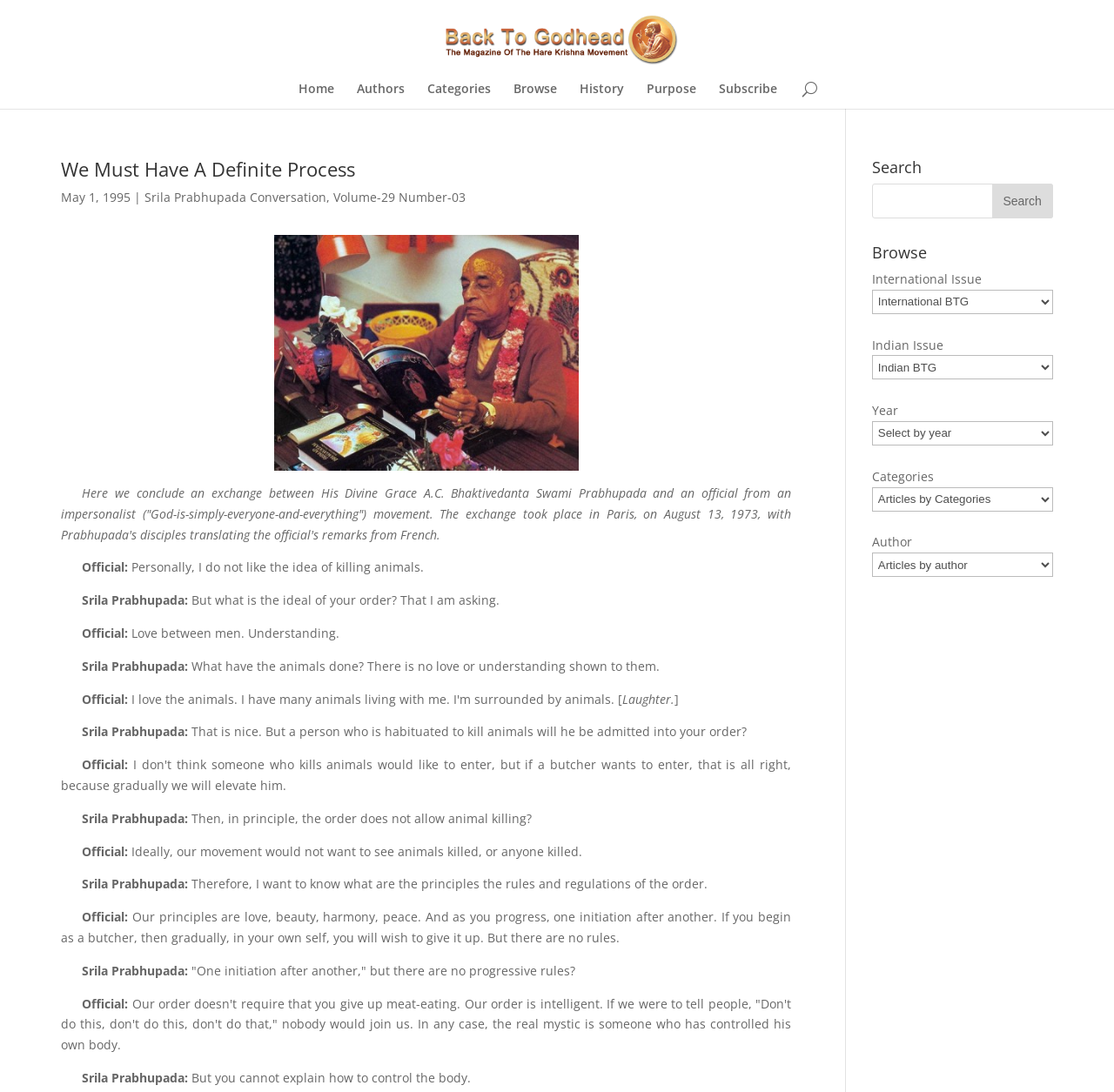Analyze the image and give a detailed response to the question:
What are the categories that can be browsed on the website?

The categories that can be browsed on the website are listed in the 'Browse' section, which includes International Issue, Indian Issue, Year, Categories, and Author. These categories are indicated by the StaticText elements and the corresponding combobox elements.